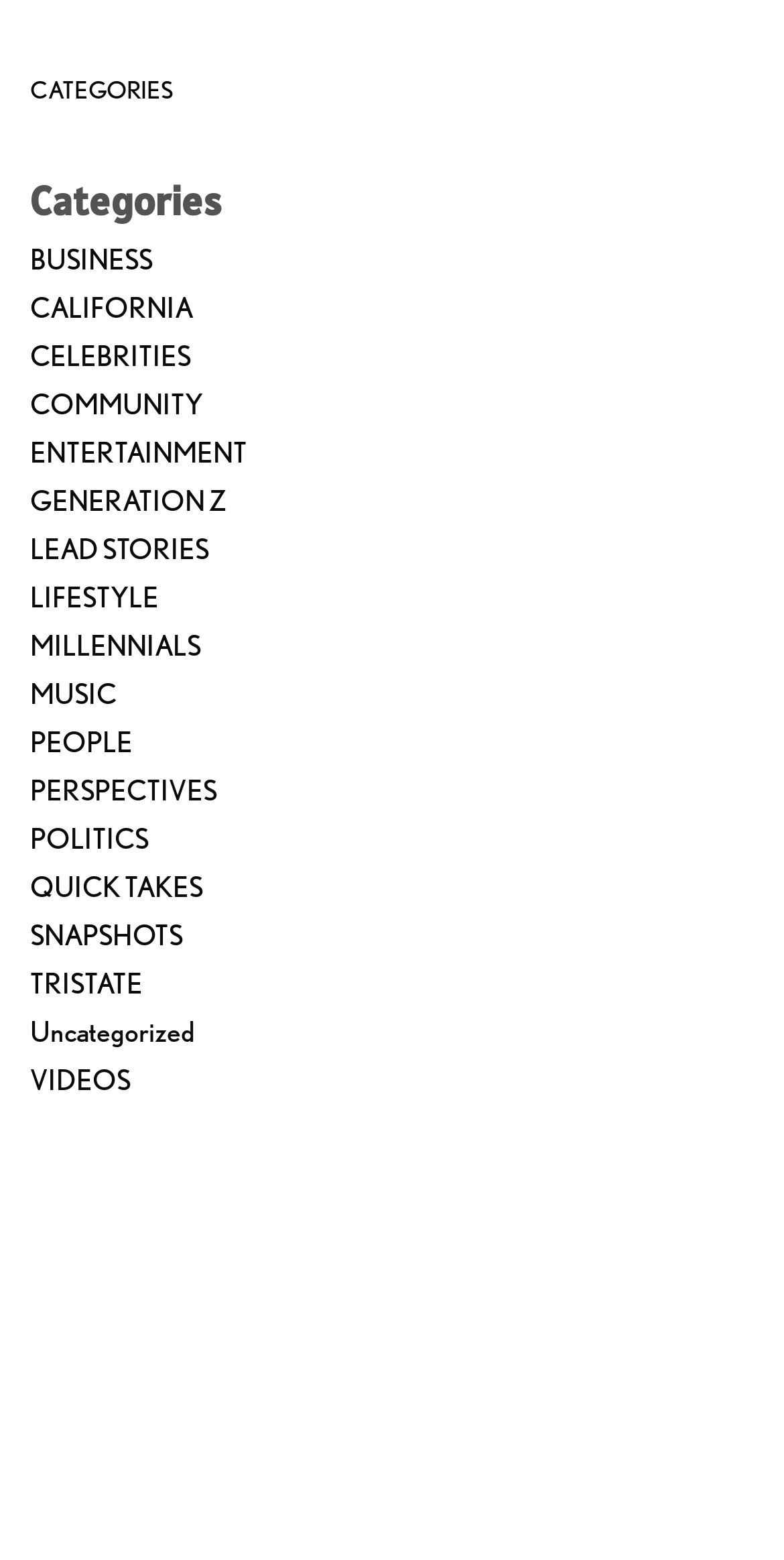Identify the bounding box coordinates for the element you need to click to achieve the following task: "Watch VIDEOS". The coordinates must be four float values ranging from 0 to 1, formatted as [left, top, right, bottom].

[0.038, 0.683, 0.167, 0.701]